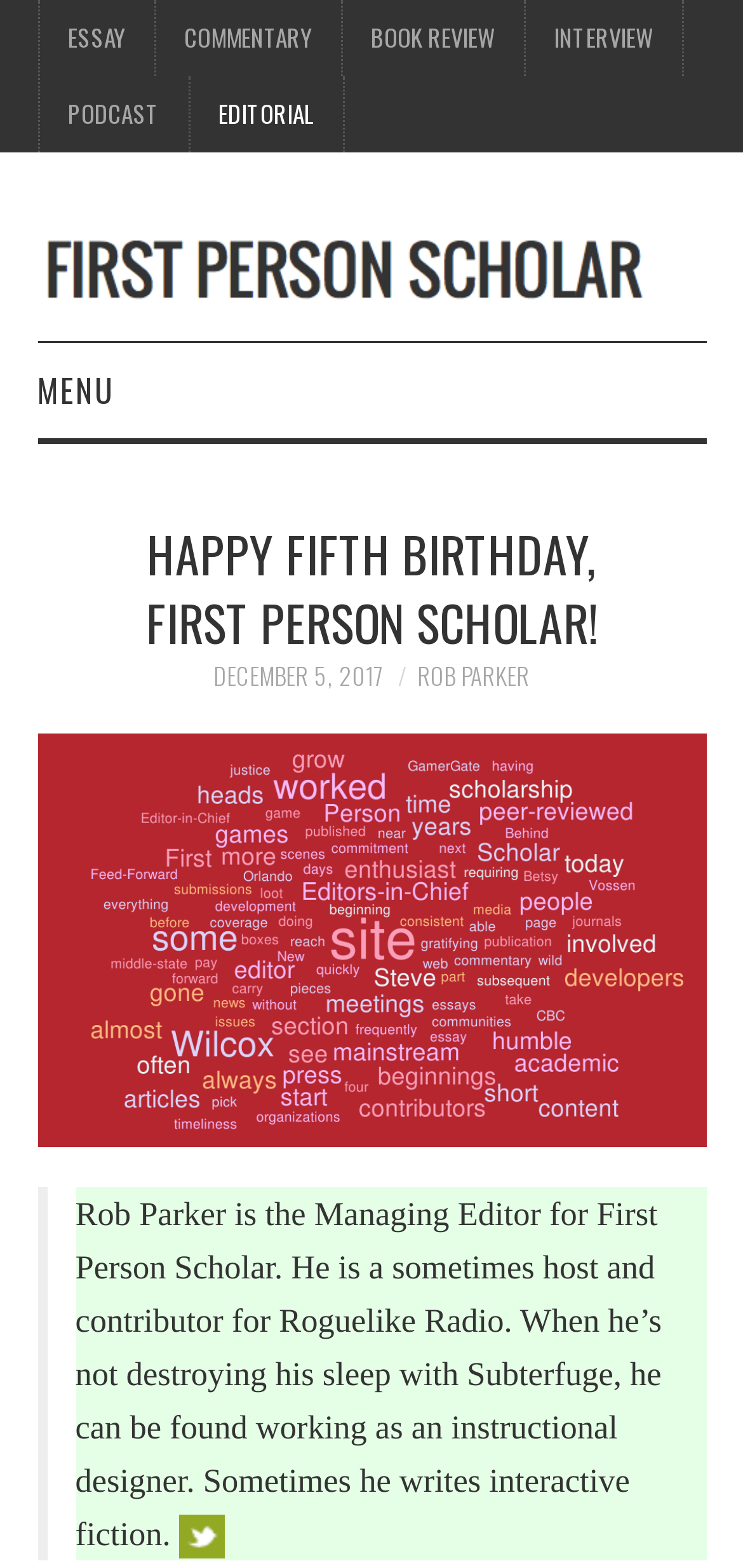Provide a thorough and detailed response to the question by examining the image: 
What is the name of the person described in the bio section?

In the bio section, we can find a blockquote that describes a person, and the name mentioned is Rob Parker, who is the Managing Editor for First Person Scholar.